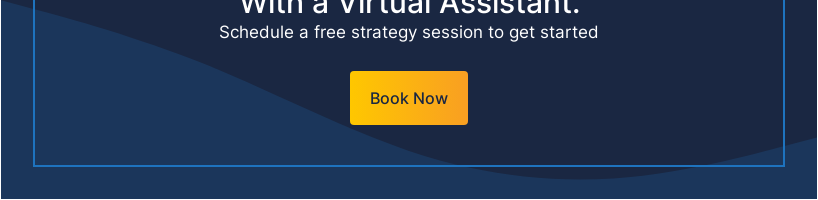What is the background color of the banner?
Please describe in detail the information shown in the image to answer the question.

The caption describes the overall design of the banner as having a sleek, dark blue background with subtle waves, conveying a professional yet approachable atmosphere.